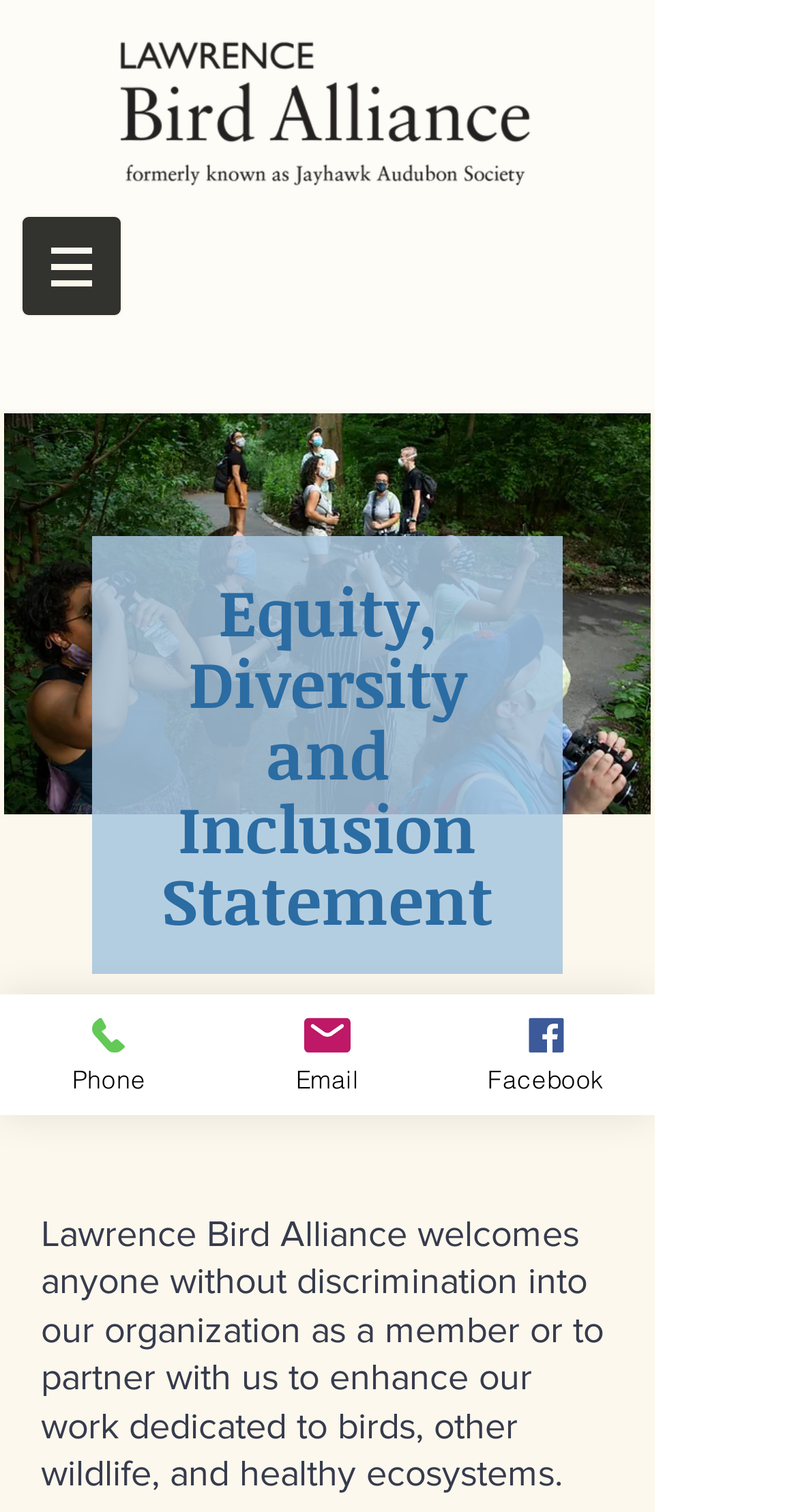Using the provided element description: "Email", identify the bounding box coordinates. The coordinates should be four floats between 0 and 1 in the order [left, top, right, bottom].

[0.274, 0.658, 0.547, 0.737]